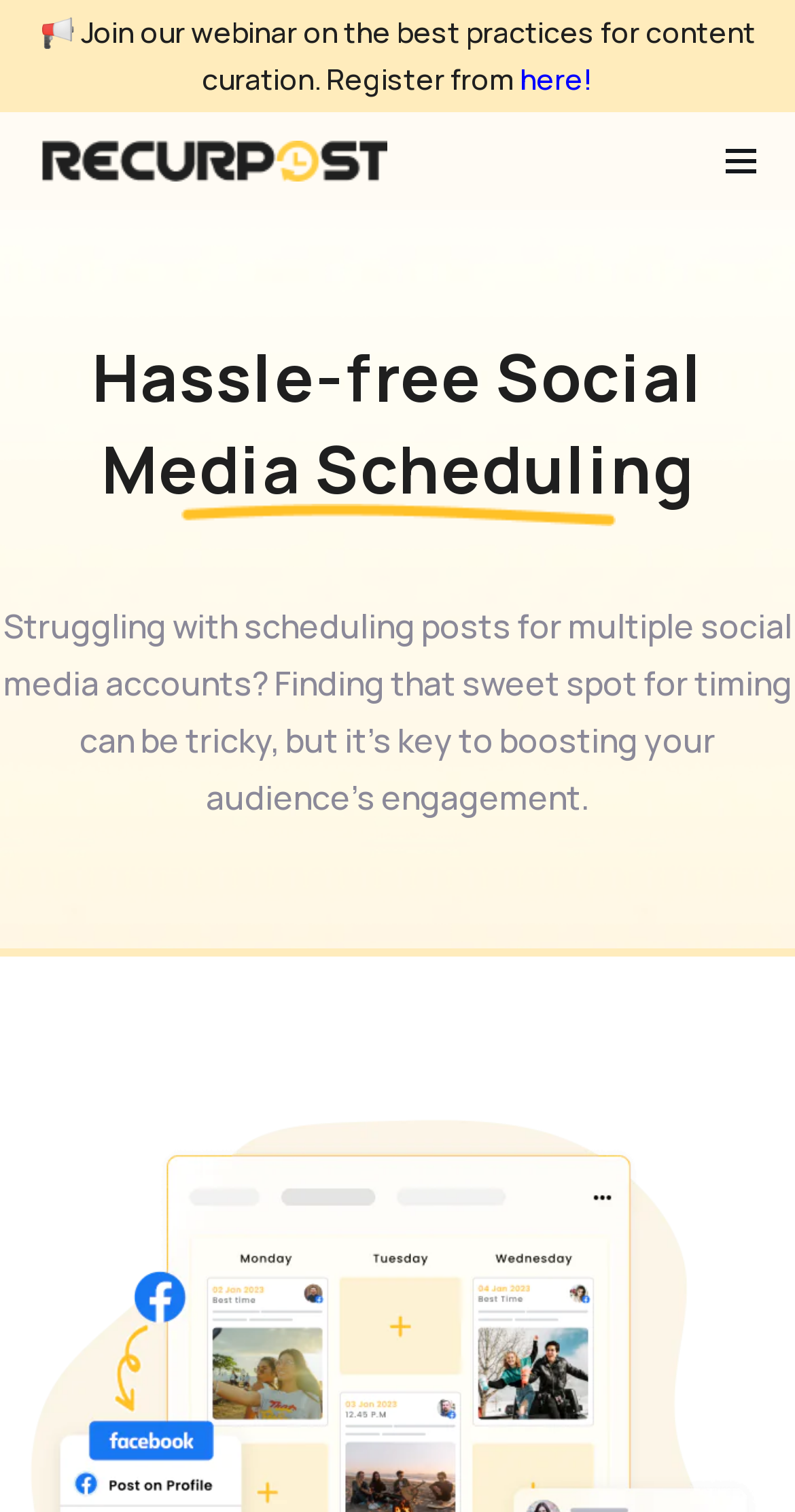What is the purpose of the button in the top right corner?
Refer to the screenshot and deliver a thorough answer to the question presented.

I found the answer by looking at the button element with the description 'Navigation Menu' which is located in the top right corner of the webpage.